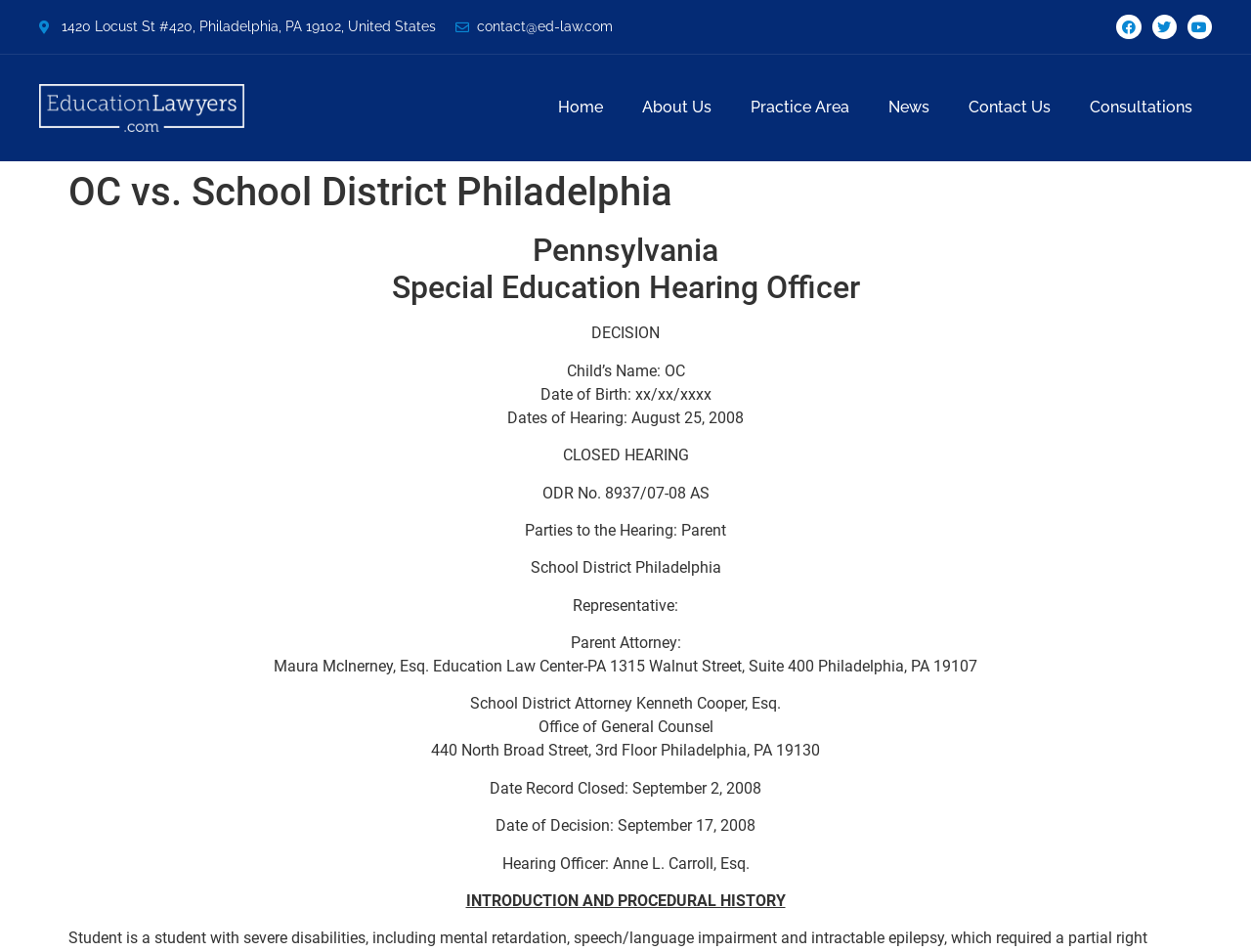Please mark the clickable region by giving the bounding box coordinates needed to complete this instruction: "Click the Facebook link".

[0.893, 0.015, 0.912, 0.041]